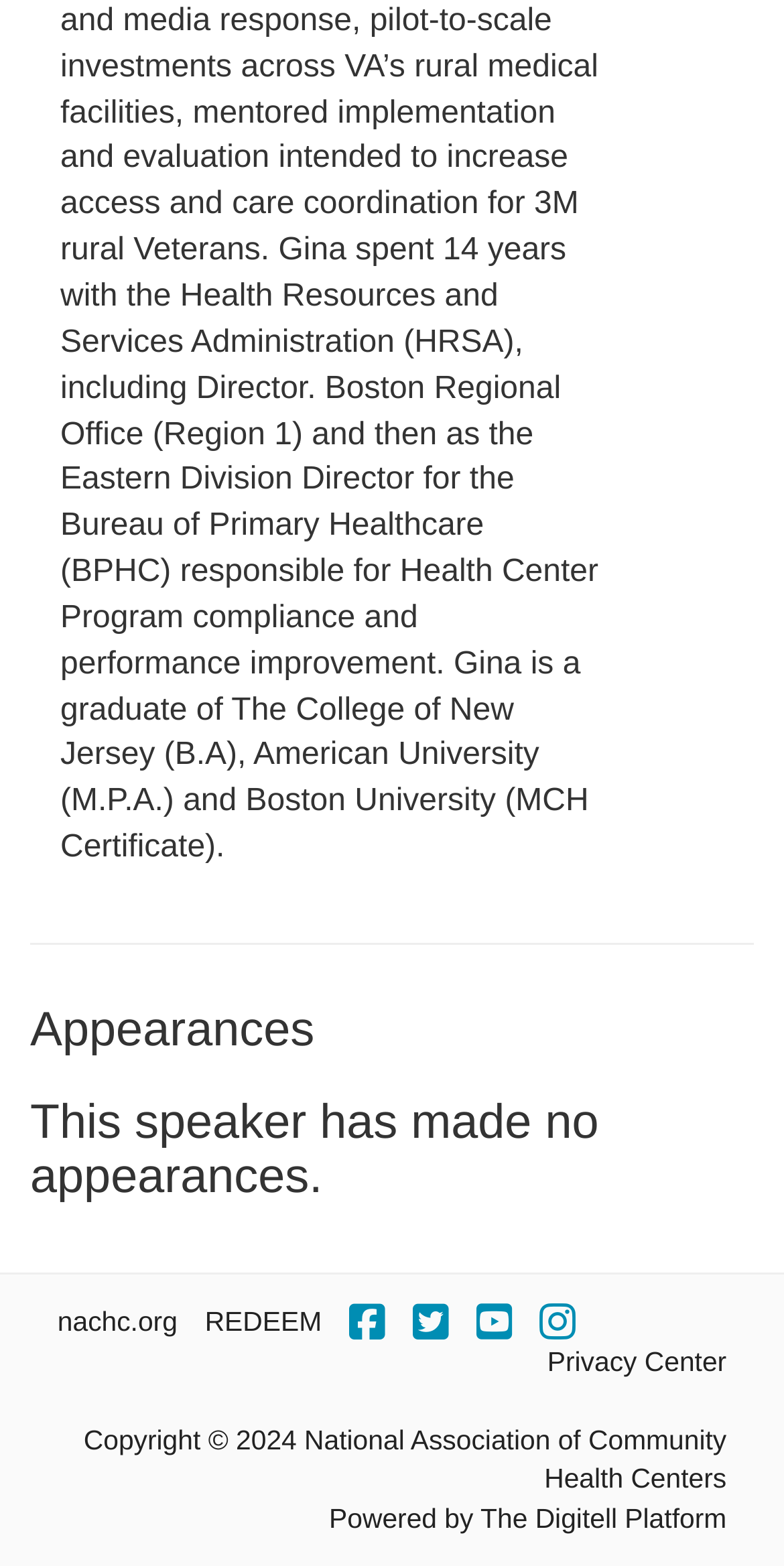Answer briefly with one word or phrase:
What is the text of the last link on the page?

Privacy Center